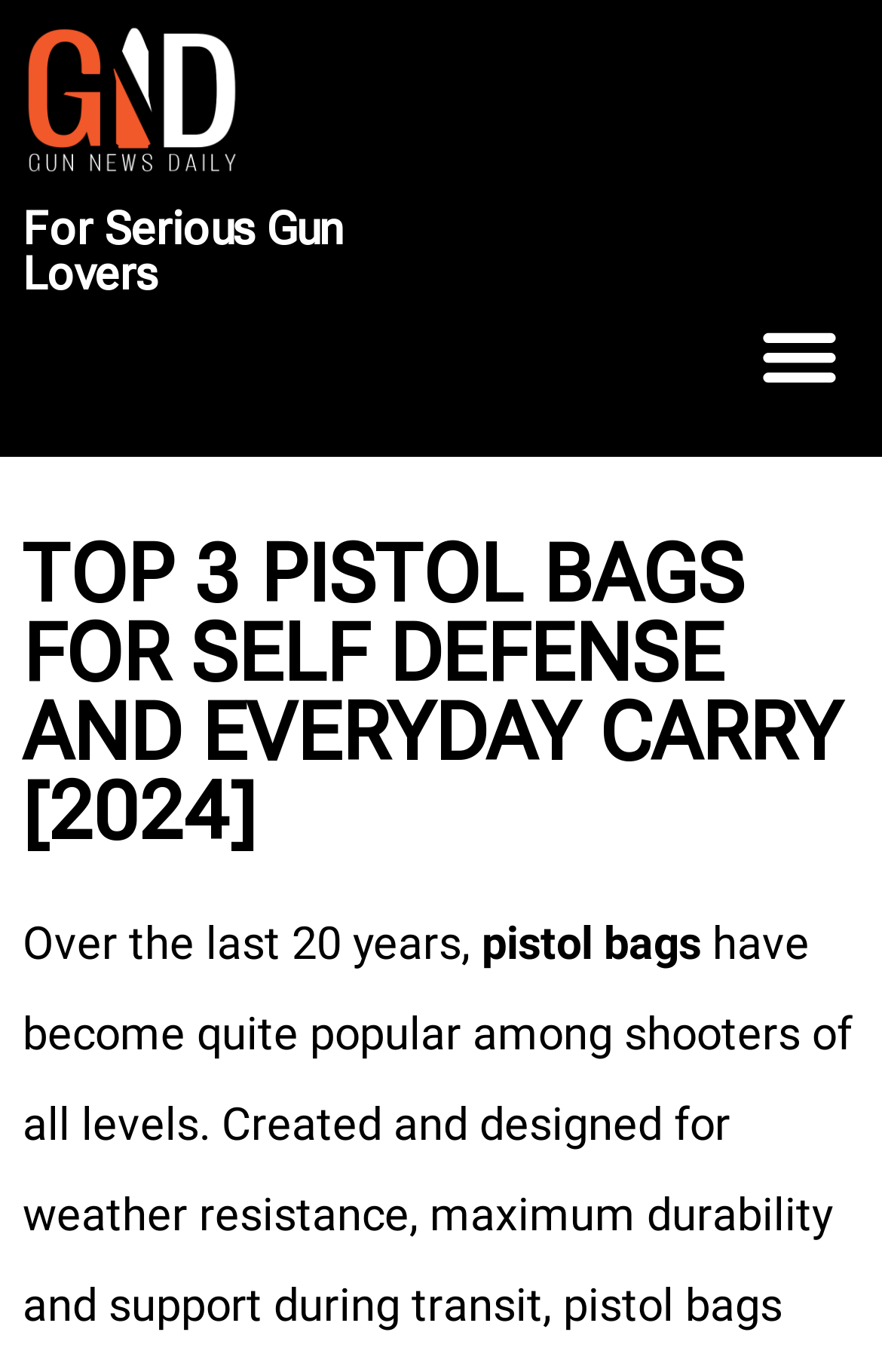Please look at the image and answer the question with a detailed explanation: What topic is the webpage discussing?

The webpage is discussing pistol bags, as indicated by the heading 'TOP 3 PISTOL BAGS FOR SELF DEFENSE AND EVERYDAY CARRY [2024]' and the text 'pistol bags' in the paragraph below.